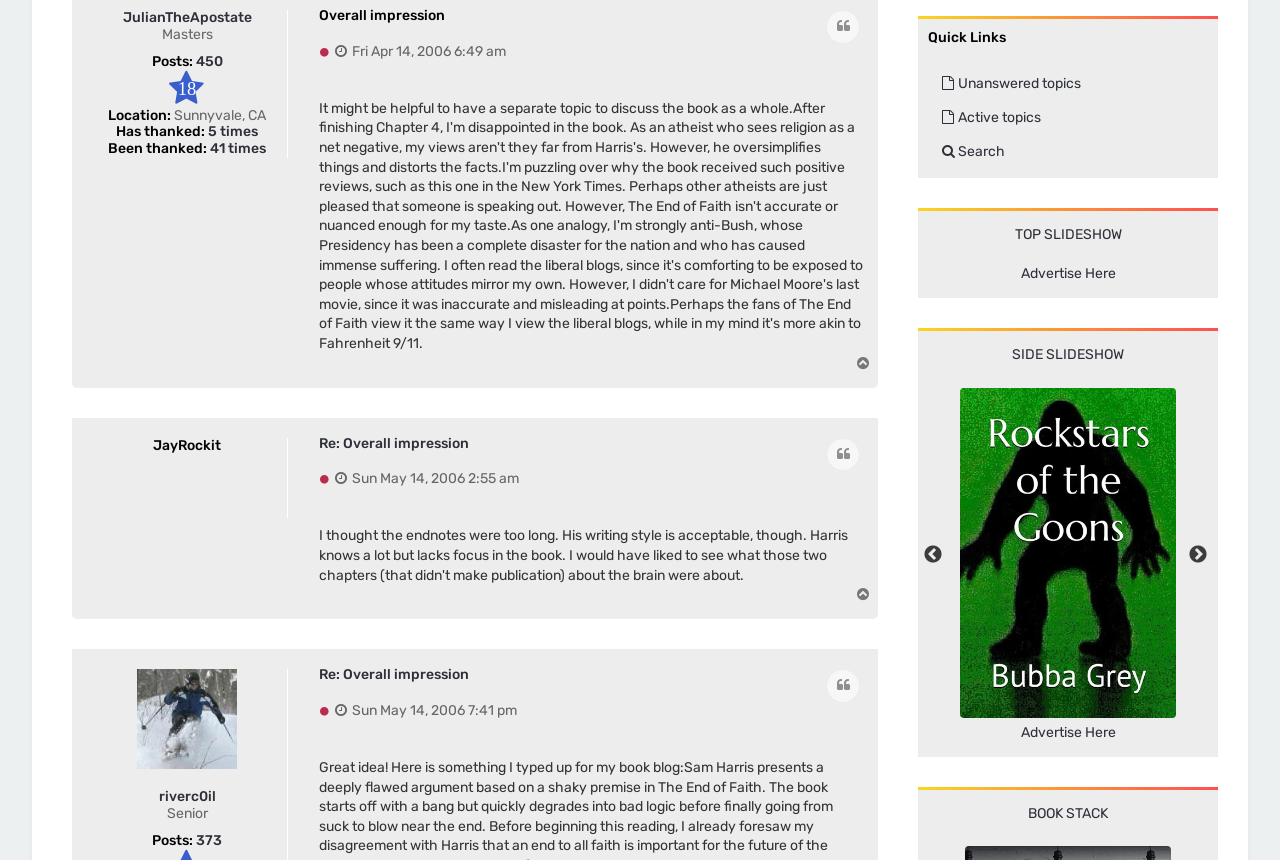Based on the element description: "TOP SLIDESHOW", identify the bounding box coordinates for this UI element. The coordinates must be four float numbers between 0 and 1, listed as [left, top, right, bottom].

[0.793, 0.263, 0.876, 0.284]